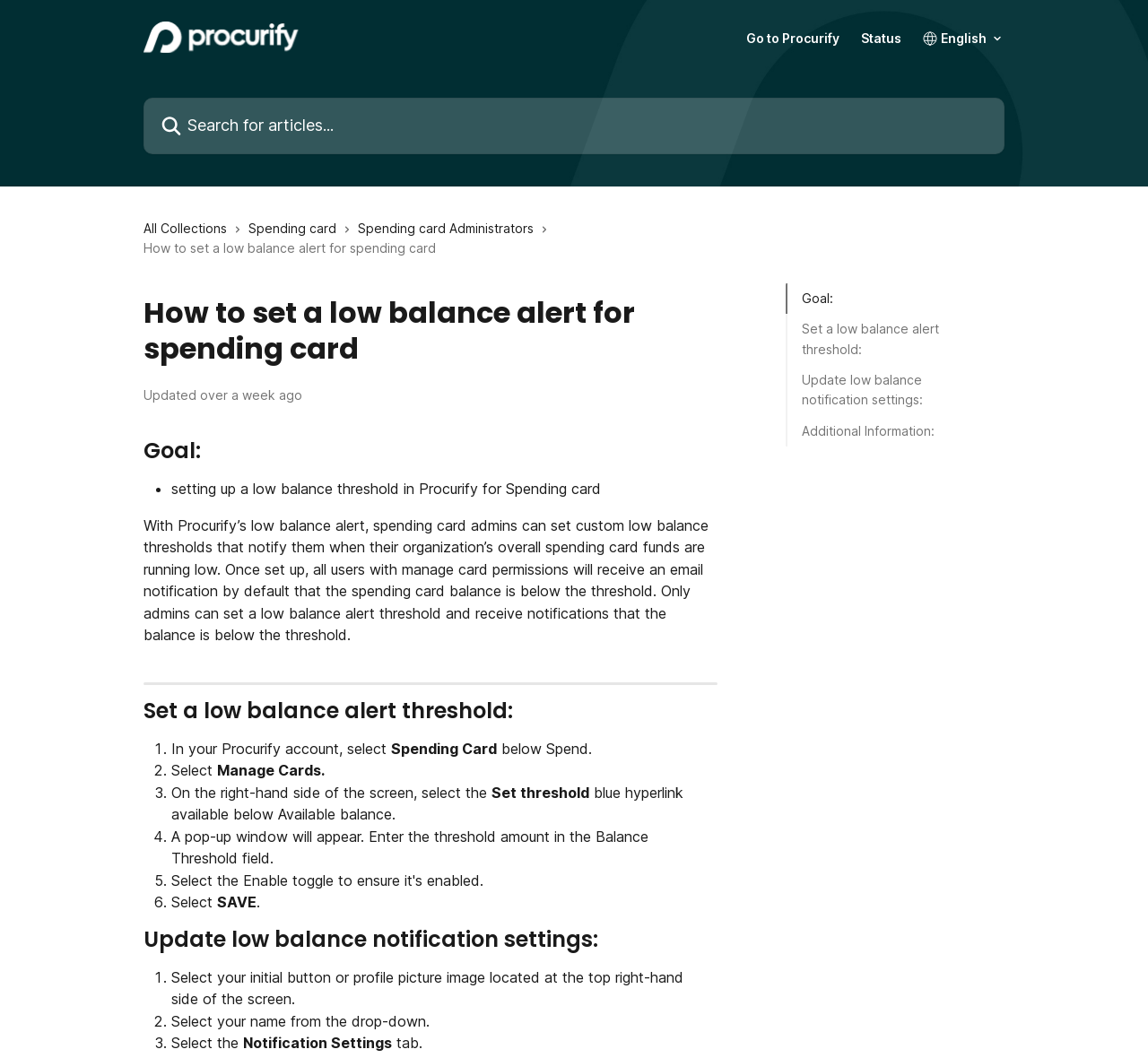What is the role of the user who can set a low balance alert threshold?
We need a detailed and exhaustive answer to the question. Please elaborate.

According to the webpage, only admins can set a low balance alert threshold and receive notifications that the balance is below the threshold. This is stated in the paragraph 'Only admins can set a low balance alert threshold and receive notifications that the balance is below the threshold.'